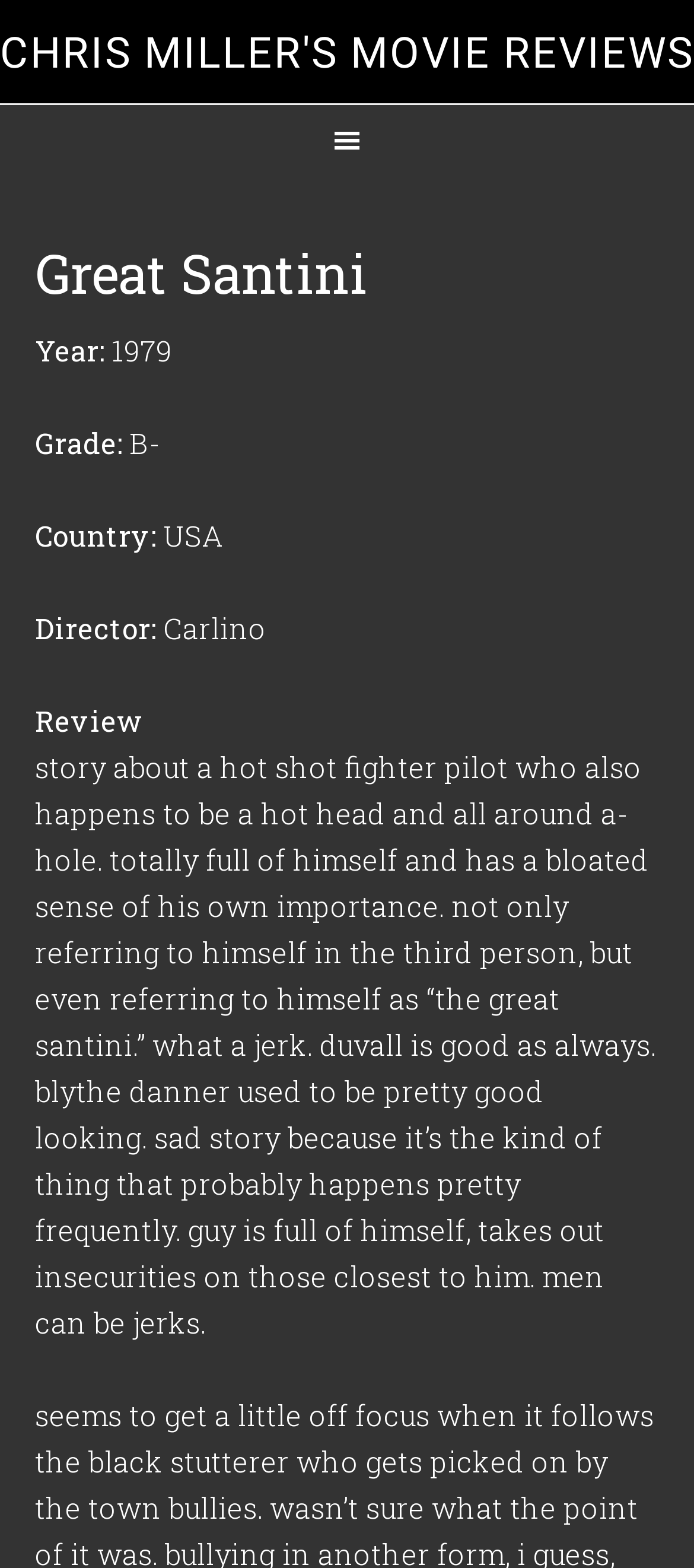Describe all the key features and sections of the webpage thoroughly.

The webpage is a movie review page titled "Great Santini - Chris Miller's Movie Reviews". At the top, there is a link "CHRIS MILLER'S MOVIE REVIEWS" that spans the entire width of the page. Below it, there is a navigation menu labeled "Main" that also spans the entire width.

Within the navigation menu, there is a header section that takes up most of the width, containing a heading "Great Santini" and a link with the same text. Below the header, there are several lines of text, each with a label and a value, including "Year: 1979", "Grade: B-", "Country: USA", and "Director: Carlino". These lines are arranged vertically, with the labels aligned to the left and the values to the right.

Further down, there is a section labeled "Review" that contains a lengthy paragraph of text. This text describes the movie's plot, focusing on the main character's arrogant and selfish personality. The review also mentions the performances of the actors, including Robert Duvall and Blythe Danner. The text is quite detailed and takes up most of the page's vertical space.